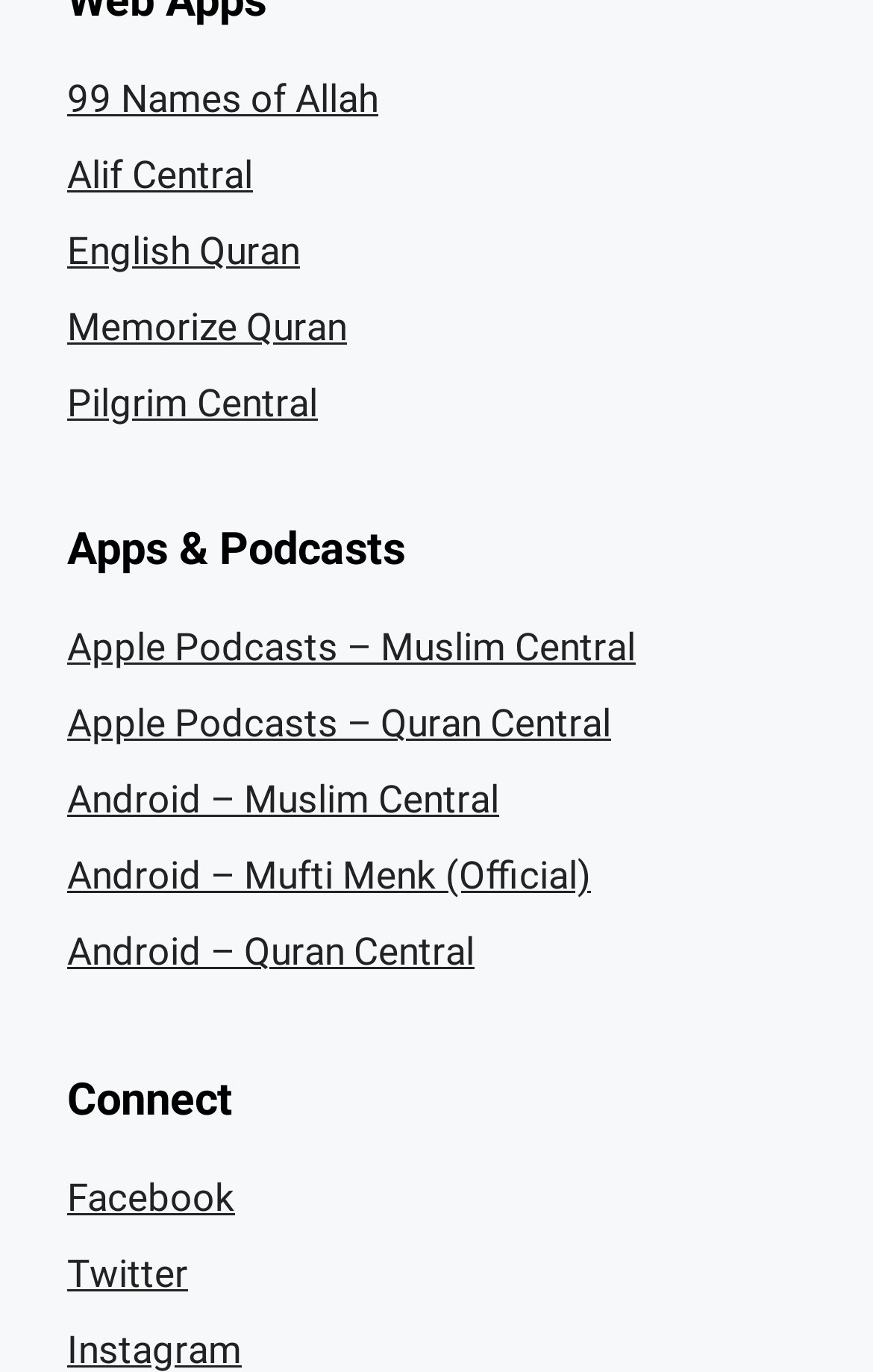Answer this question using a single word or a brief phrase:
What is the name of the Quran-related app or podcast?

Quran Central